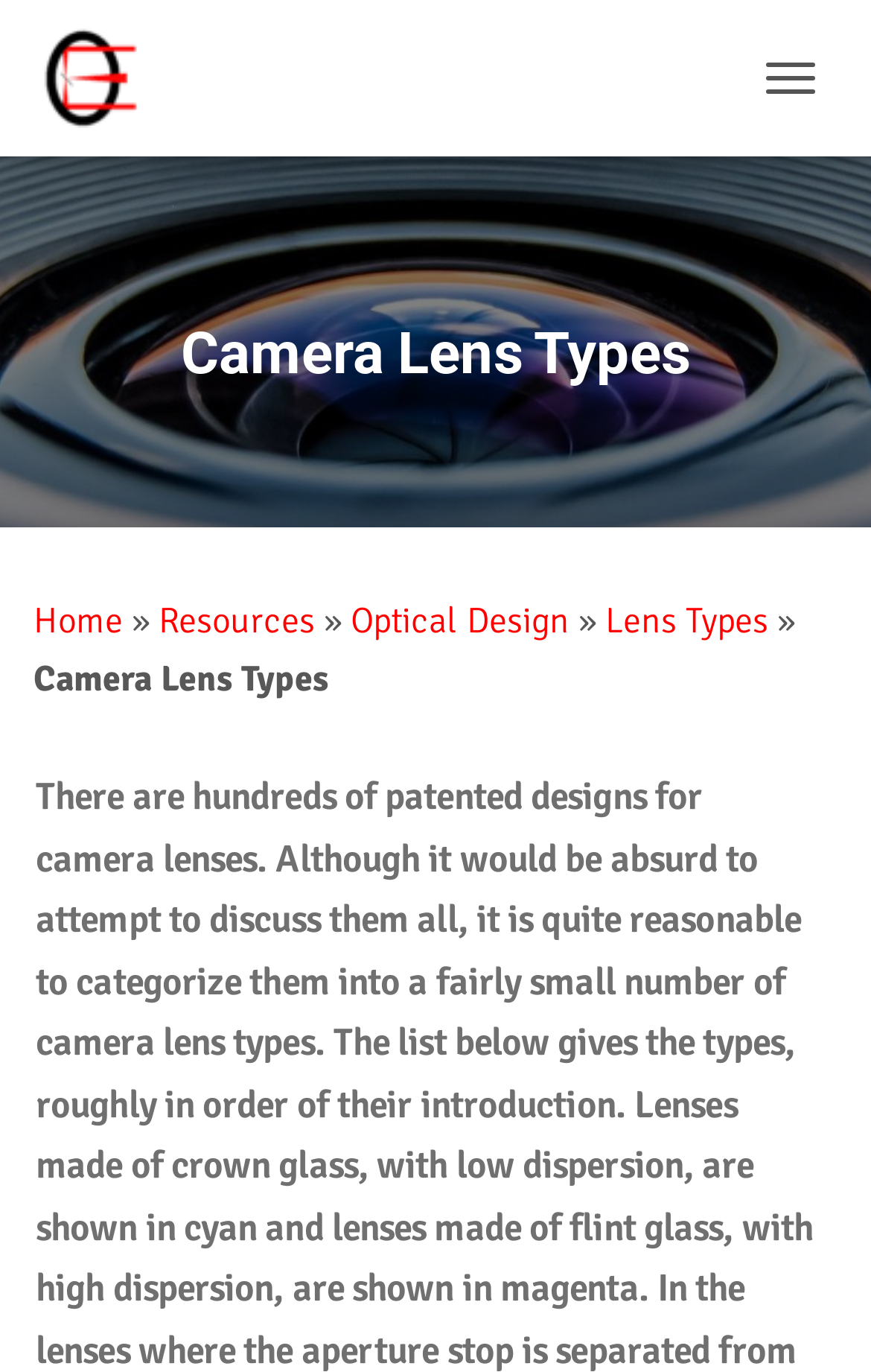Please reply to the following question using a single word or phrase: 
How many navigation links are there?

5